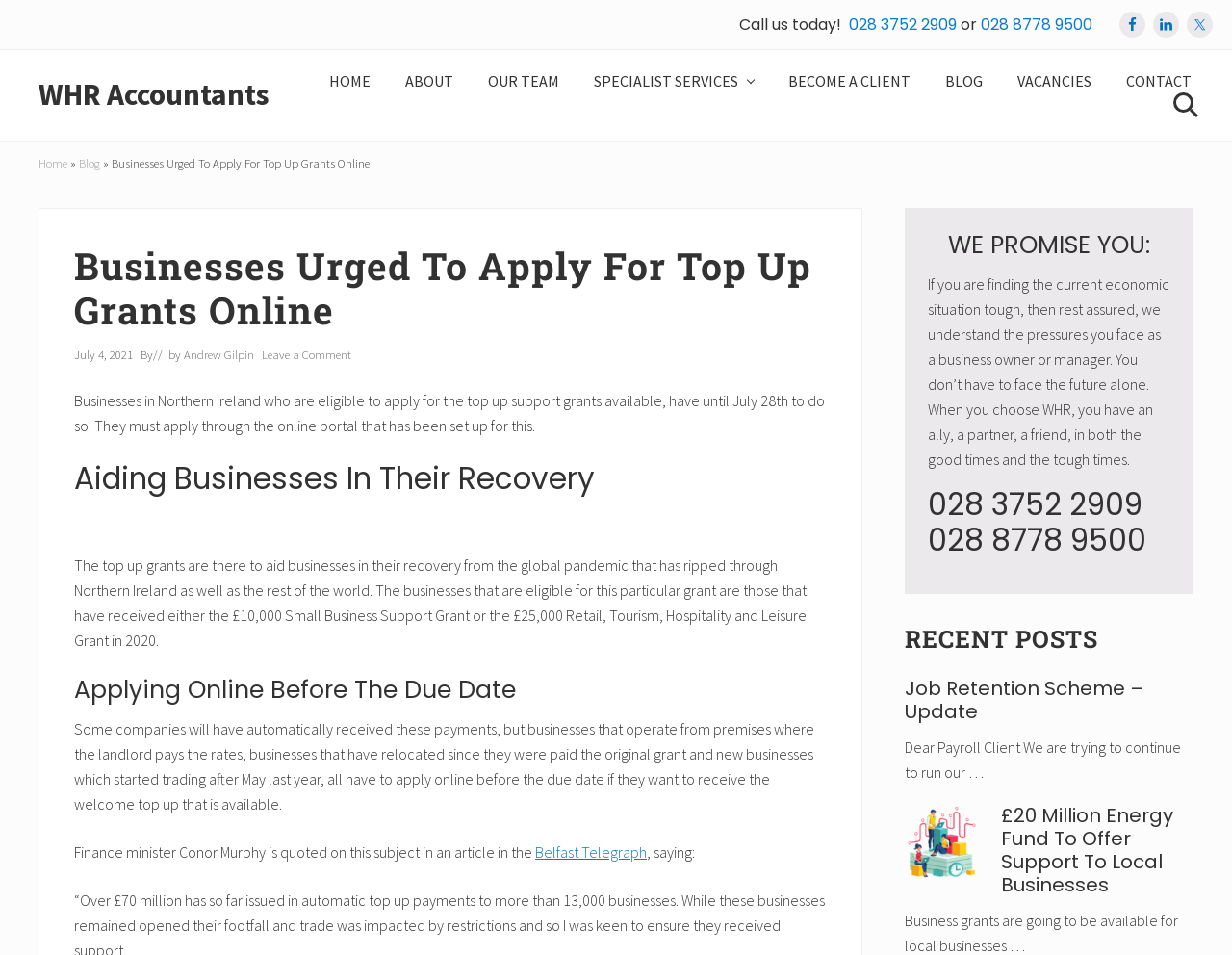Can you find and provide the title of the webpage?

Businesses Urged To Apply For Top Up Grants Online